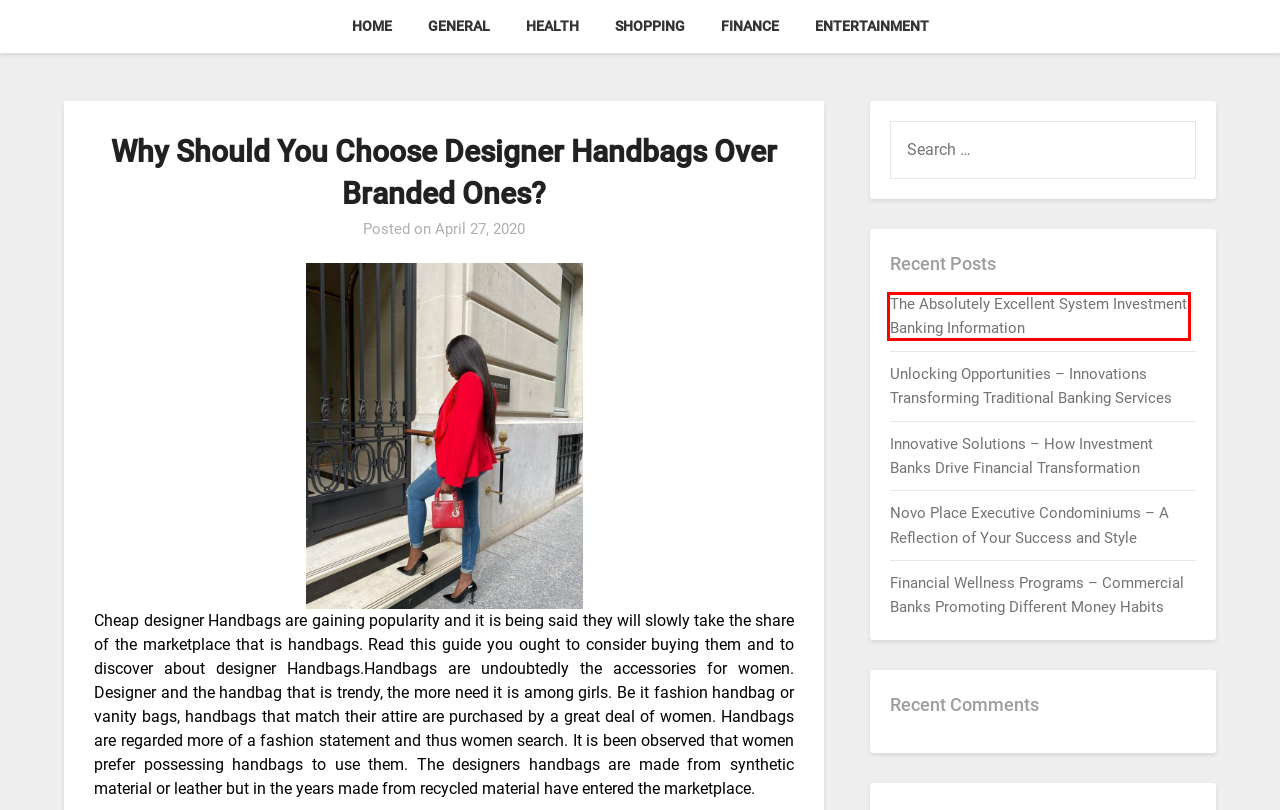You have a screenshot showing a webpage with a red bounding box highlighting an element. Choose the webpage description that best fits the new webpage after clicking the highlighted element. The descriptions are:
A. General – Dialy Updates
B. Finance – Dialy Updates
C. The Absolutely Excellent System Investment Banking Information – Dialy Updates
D. Novo Place Executive Condominiums – A Reflection of Your Success and Style – Dialy Updates
E. Shopping – Dialy Updates
F. Dialy Updates
G. Innovative Solutions – How Investment Banks Drive Financial Transformation – Dialy Updates
H. Entertainment – Dialy Updates

C